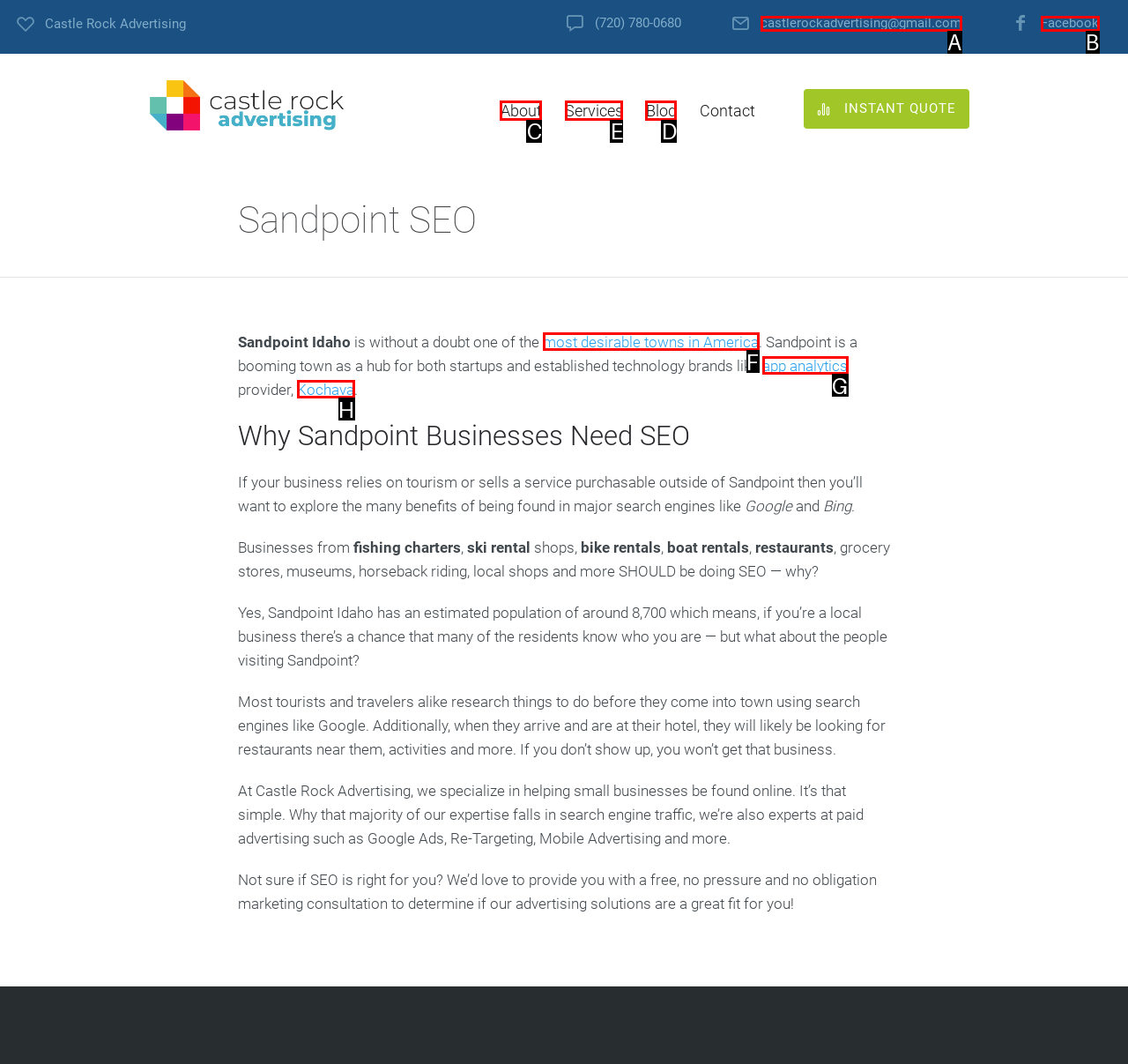Select the HTML element to finish the task: Learn more about services Reply with the letter of the correct option.

E